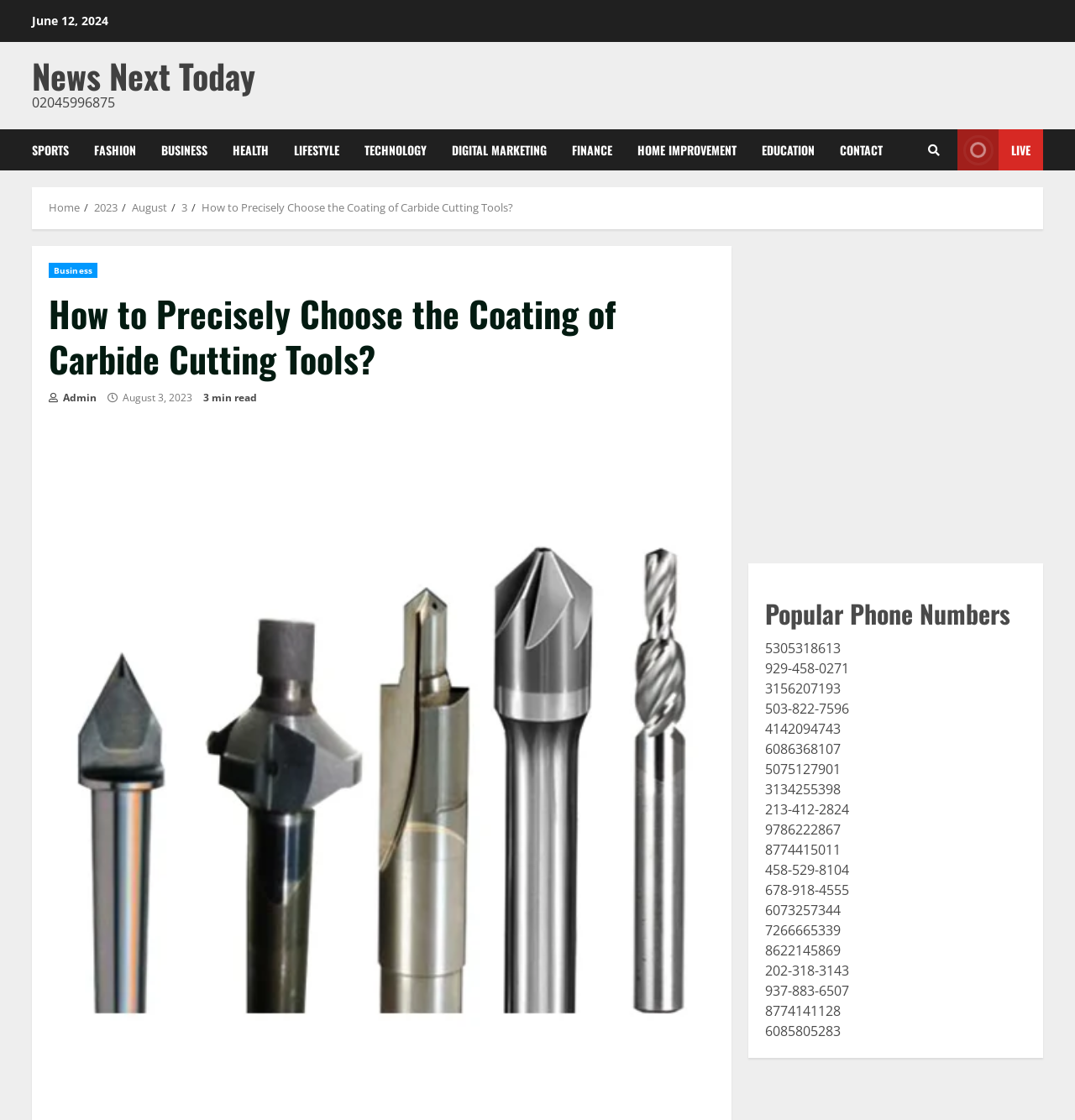Please give a concise answer to this question using a single word or phrase: 
What is the category of the article?

Business